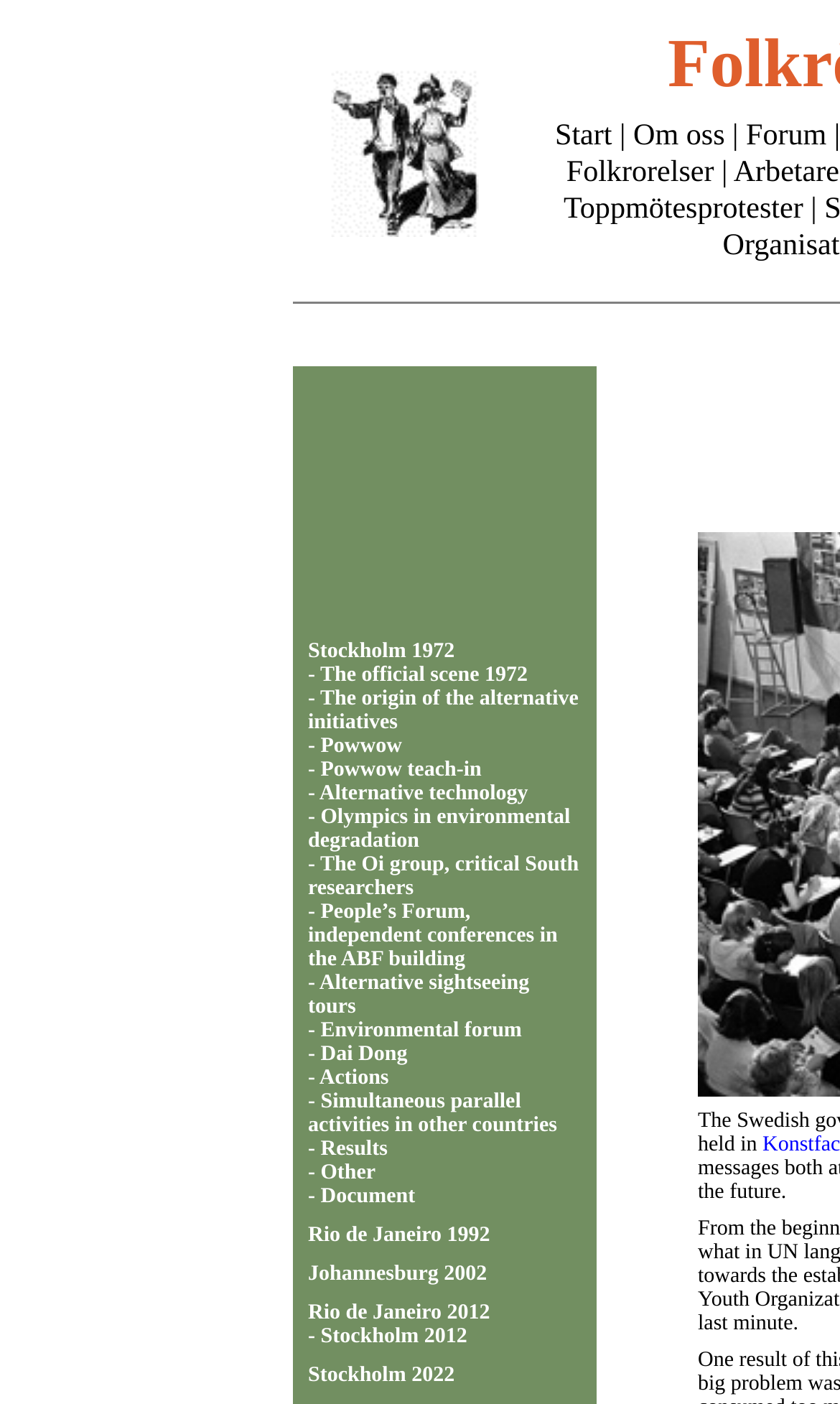Please identify the bounding box coordinates of the element I should click to complete this instruction: 'Visit the 'Om oss' page'. The coordinates should be given as four float numbers between 0 and 1, like this: [left, top, right, bottom].

[0.754, 0.084, 0.863, 0.109]